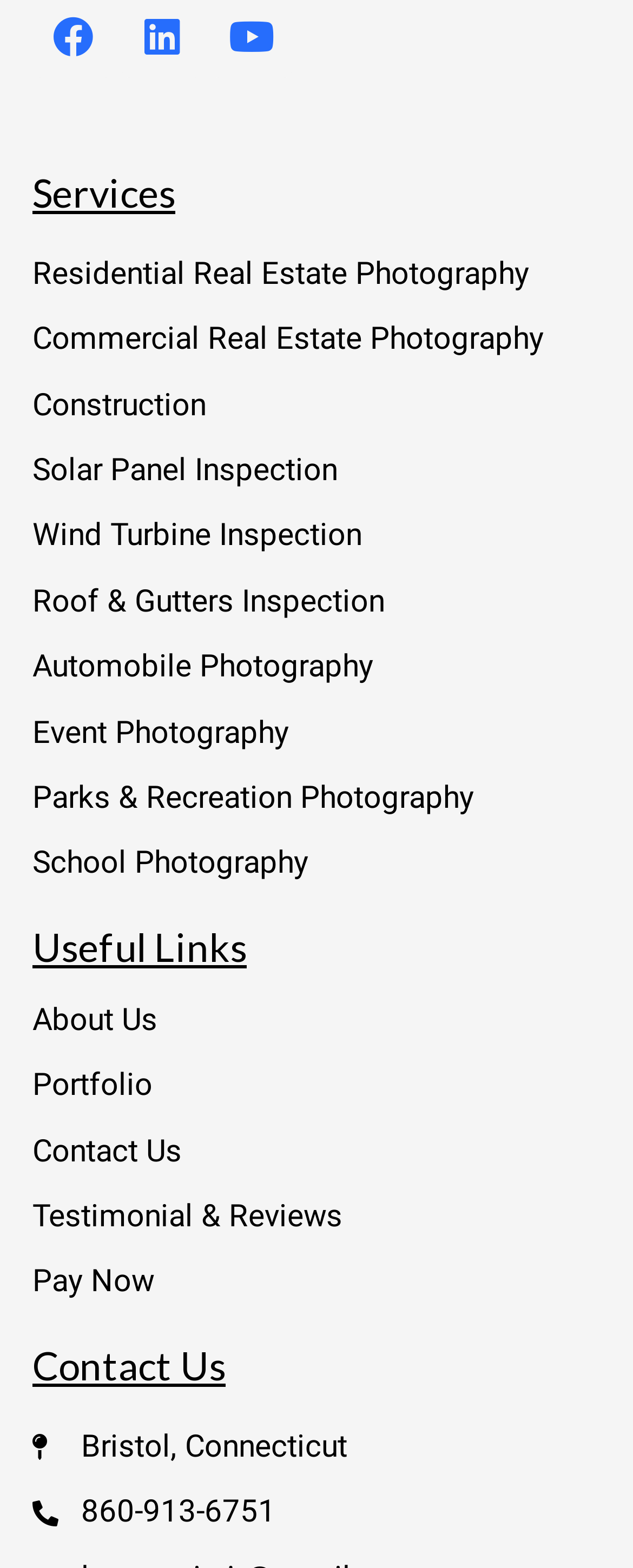What is the location of the contact address?
Refer to the image and provide a concise answer in one word or phrase.

Bristol, Connecticut